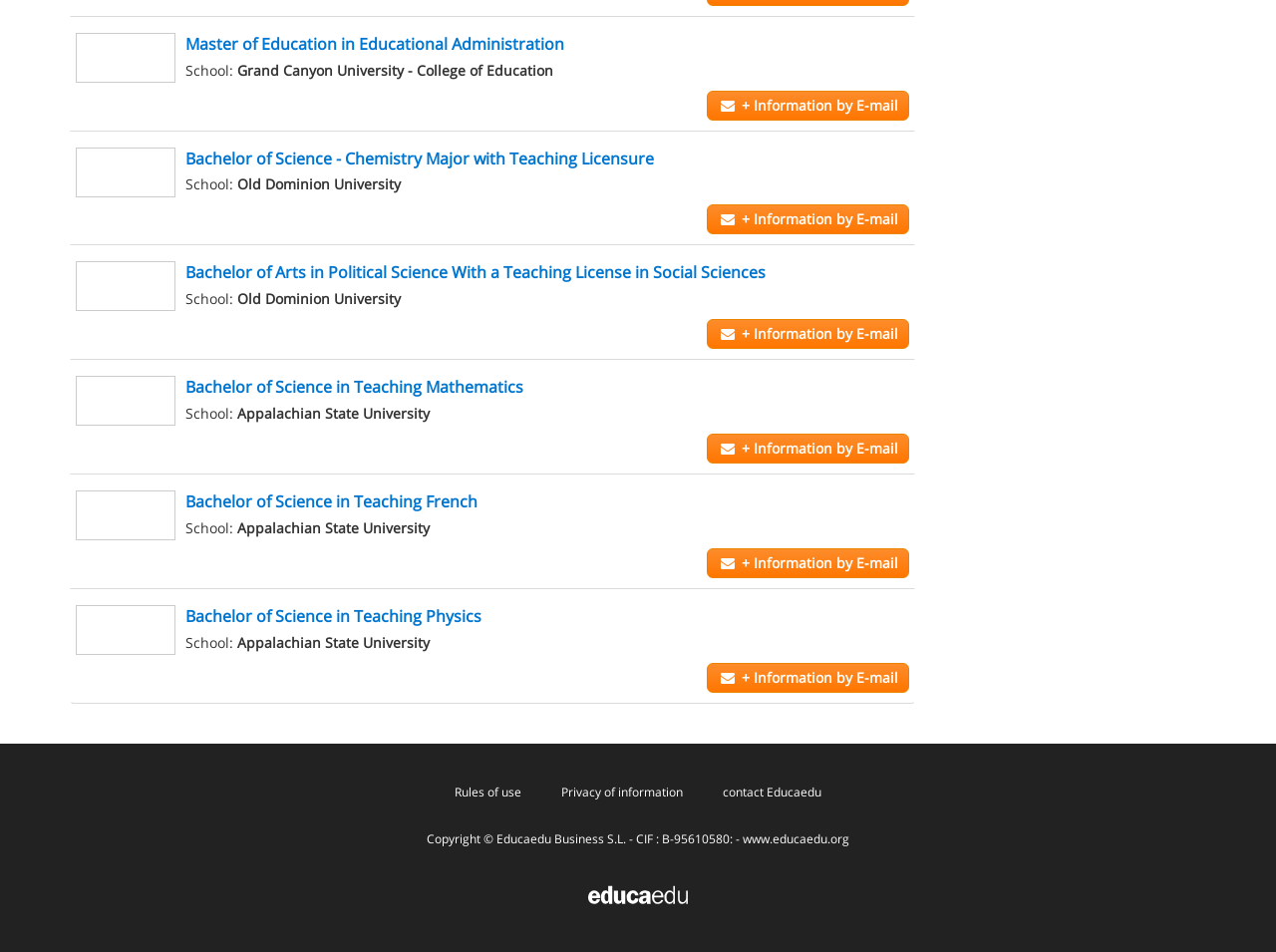Identify the bounding box coordinates of the section that should be clicked to achieve the task described: "Explore Bachelor of Science in Teaching Mathematics".

[0.145, 0.395, 0.41, 0.418]